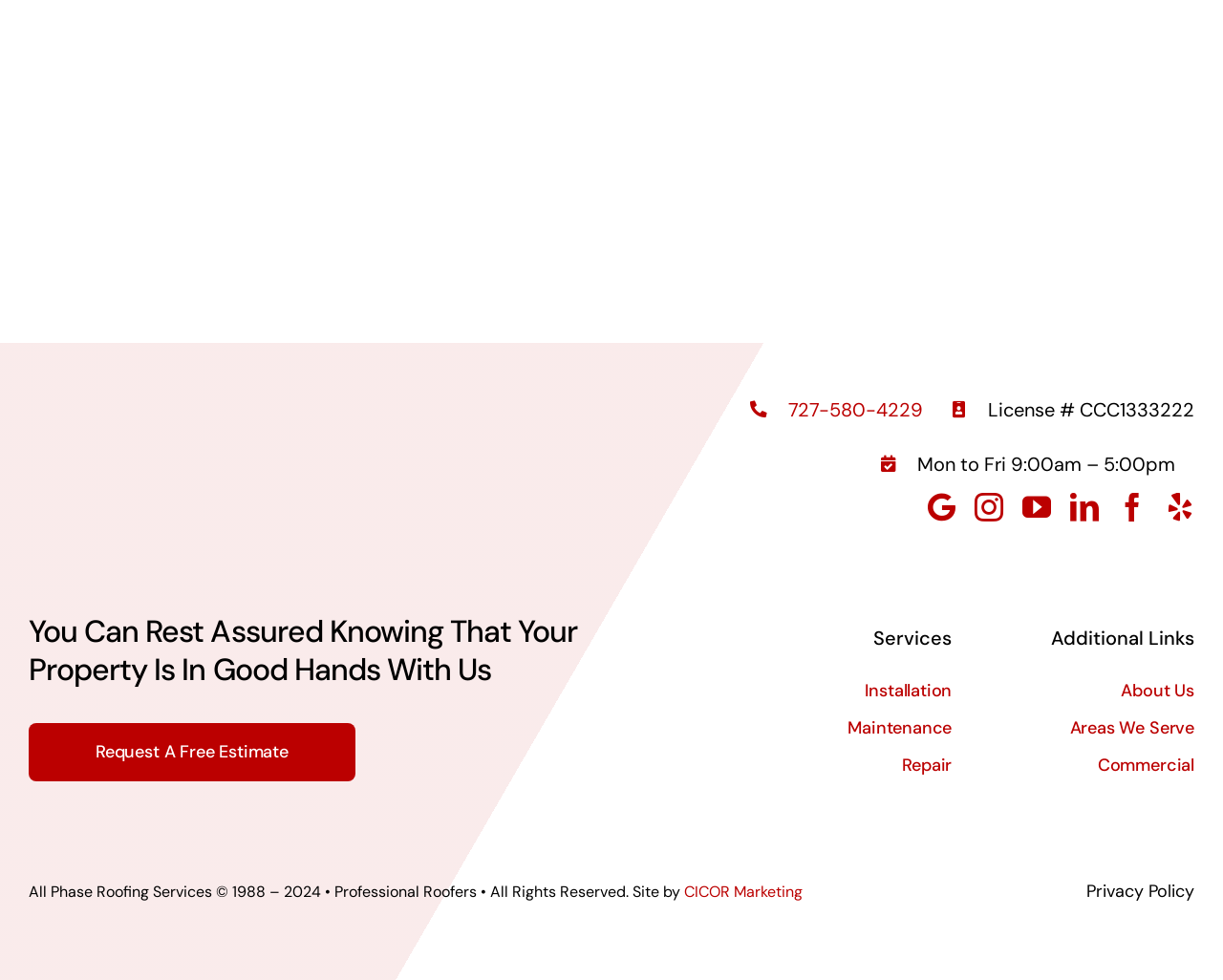What is the license number of All Phase Roofing Services?
Look at the image and construct a detailed response to the question.

The license number can be found on the top right side of the webpage, below the company logo and phone number.